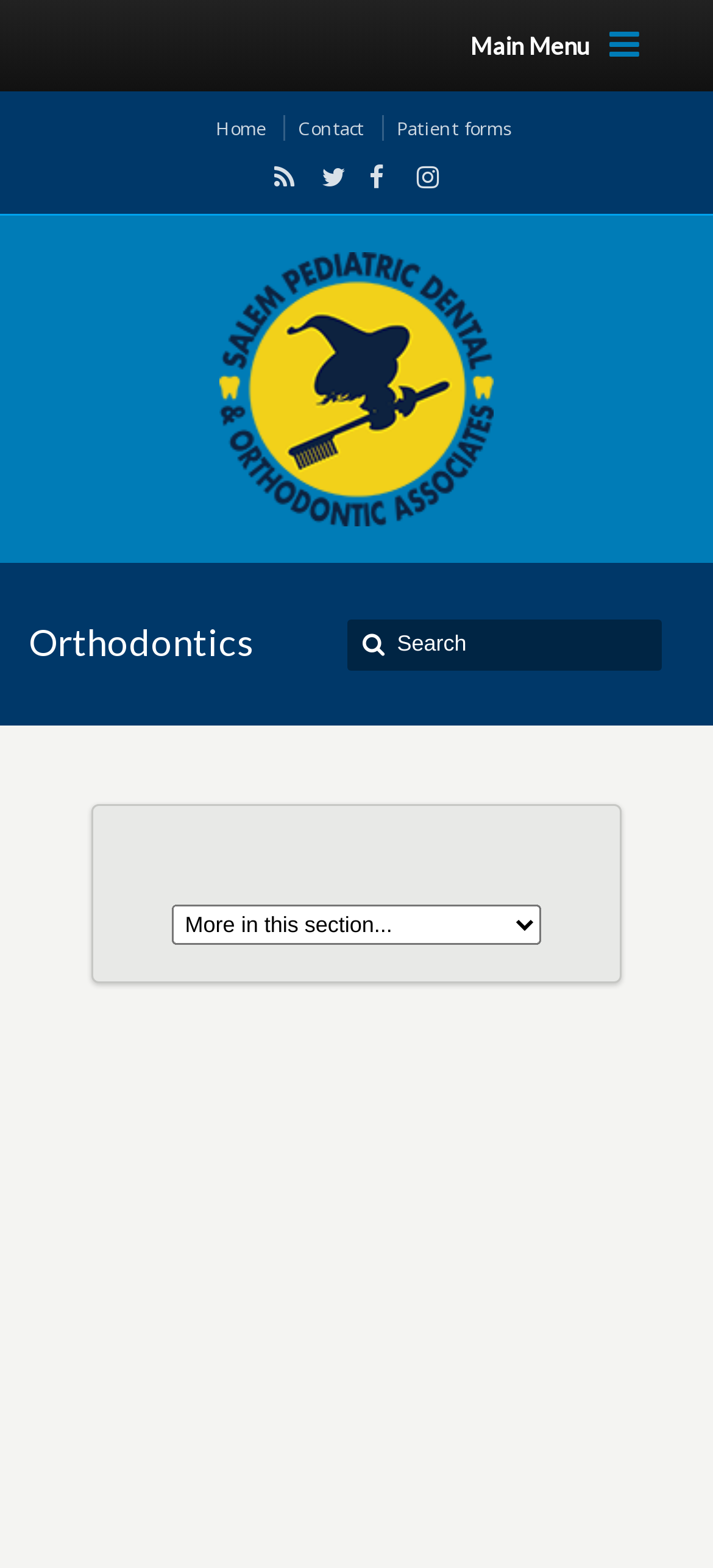Please provide a brief answer to the question using only one word or phrase: 
How many social media links are available?

4